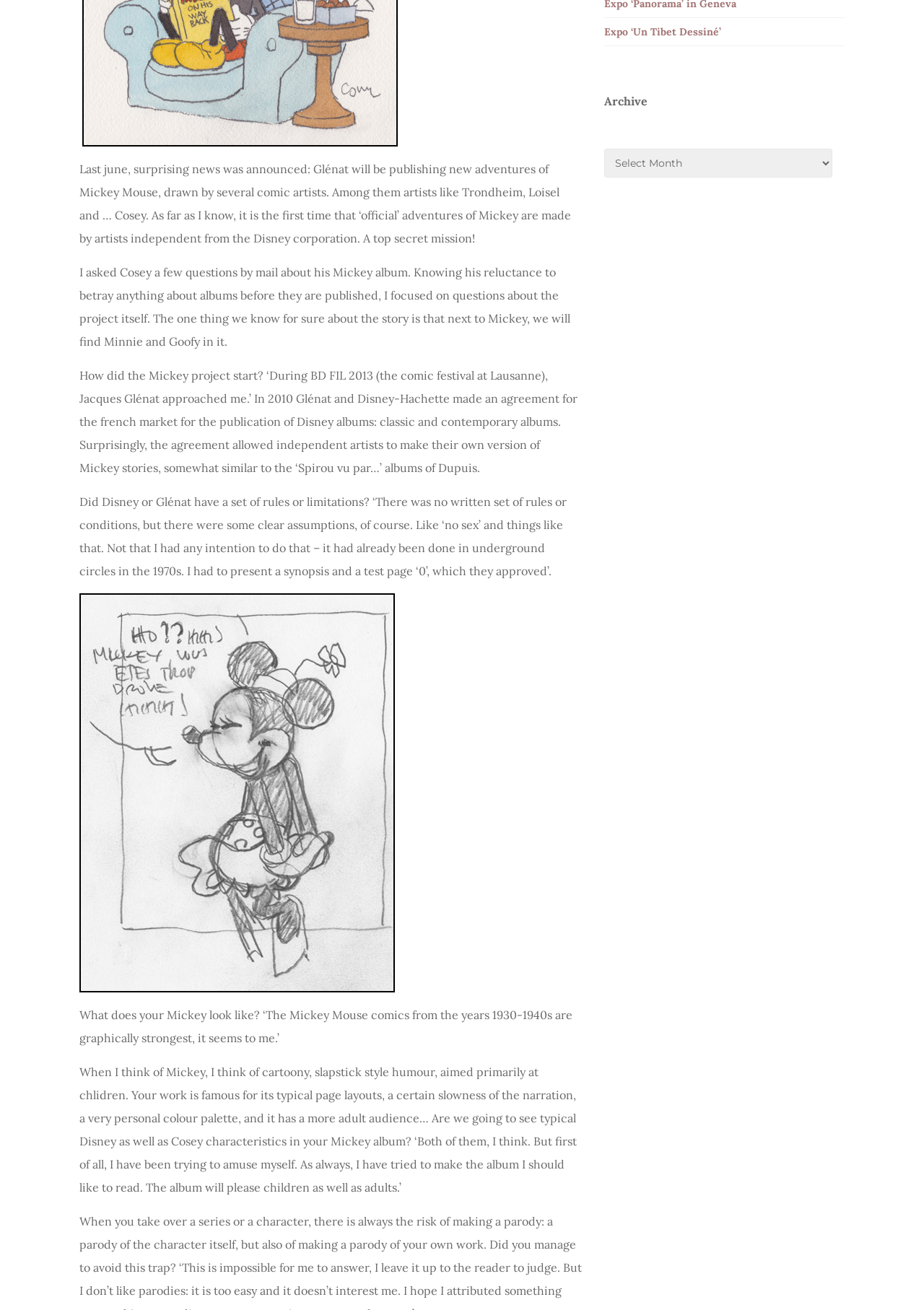Given the webpage screenshot, identify the bounding box of the UI element that matches this description: "hairstyles".

None